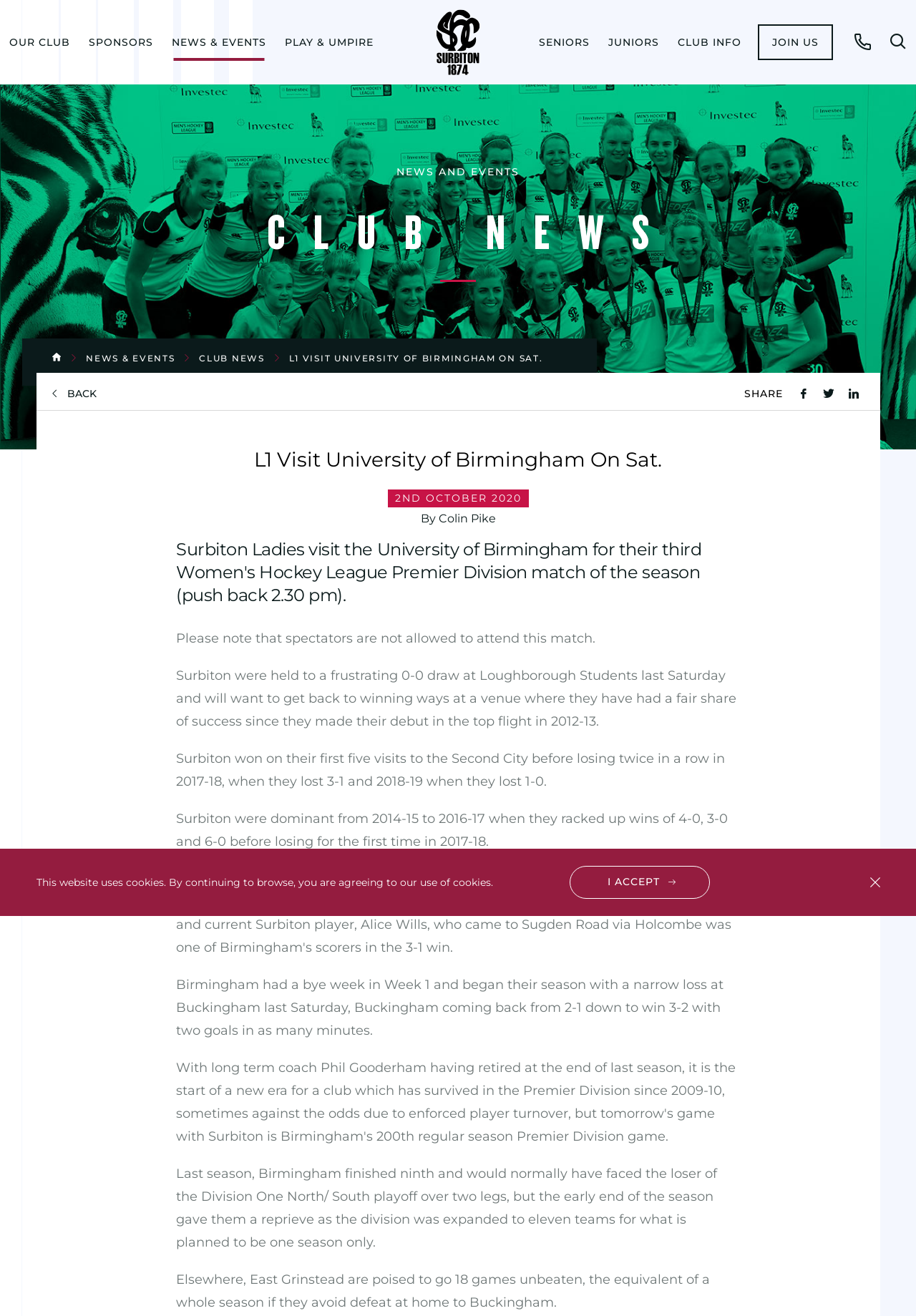Find the bounding box coordinates of the clickable element required to execute the following instruction: "Click the button to open search form". Provide the coordinates as four float numbers between 0 and 1, i.e., [left, top, right, bottom].

[0.971, 0.025, 0.989, 0.039]